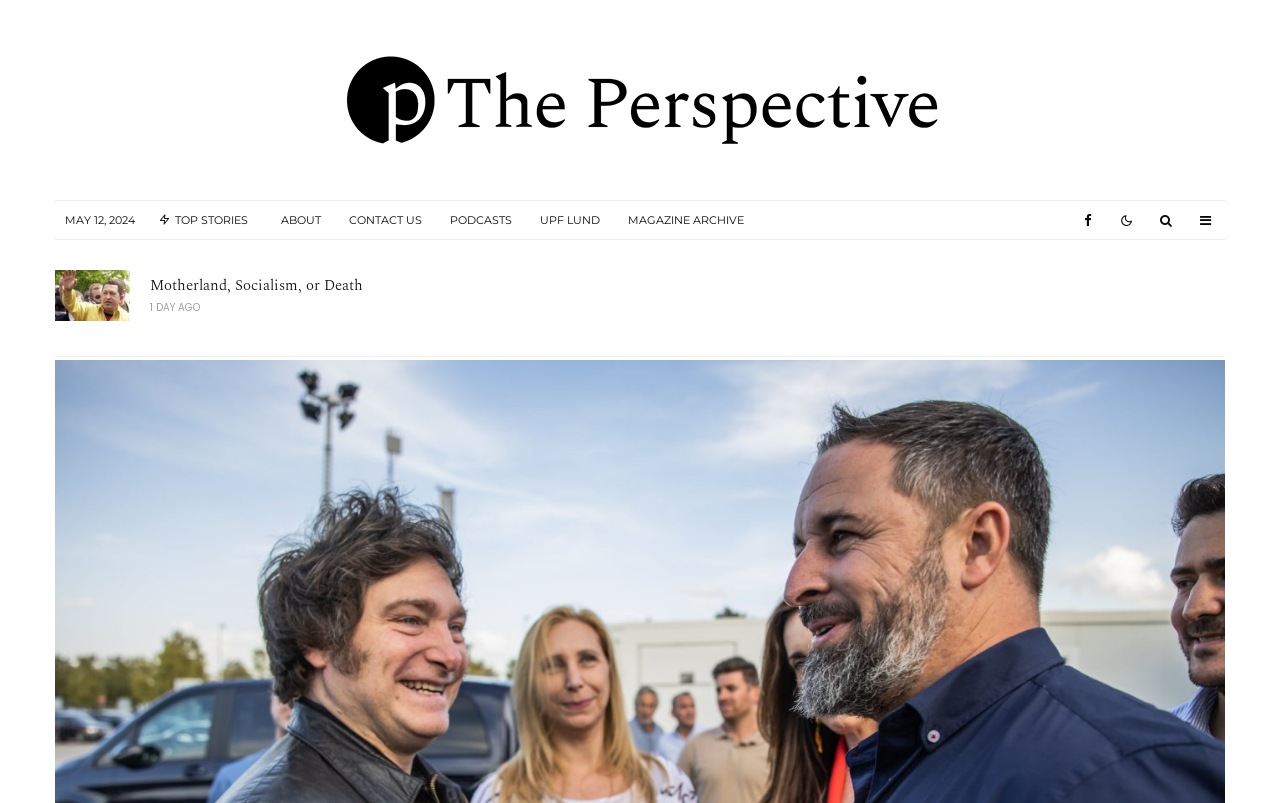How many articles are on the webpage?
Look at the image and answer the question using a single word or phrase.

3